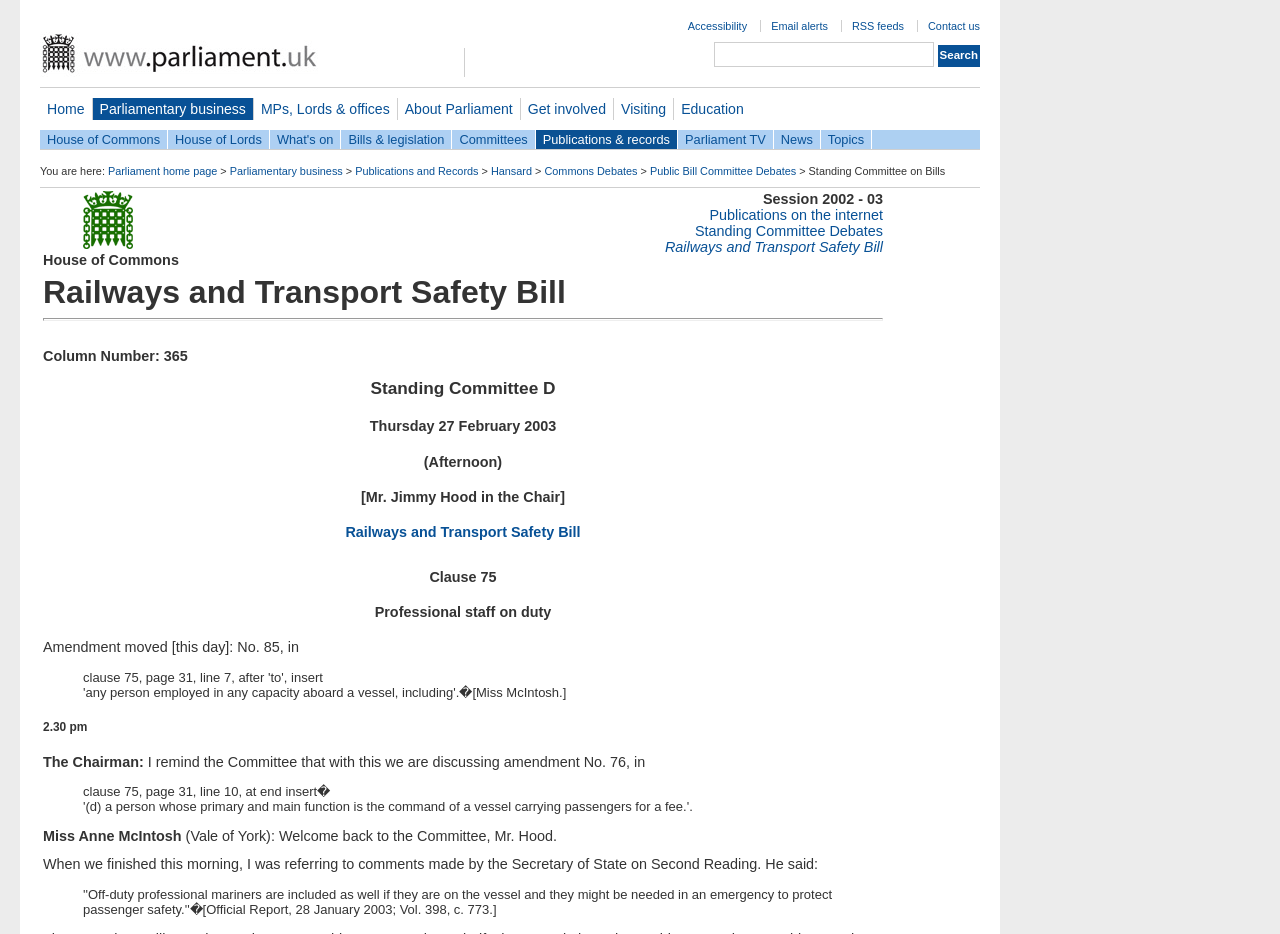Could you find the bounding box coordinates of the clickable area to complete this instruction: "Read the Standing Committee Debates"?

[0.425, 0.176, 0.498, 0.189]